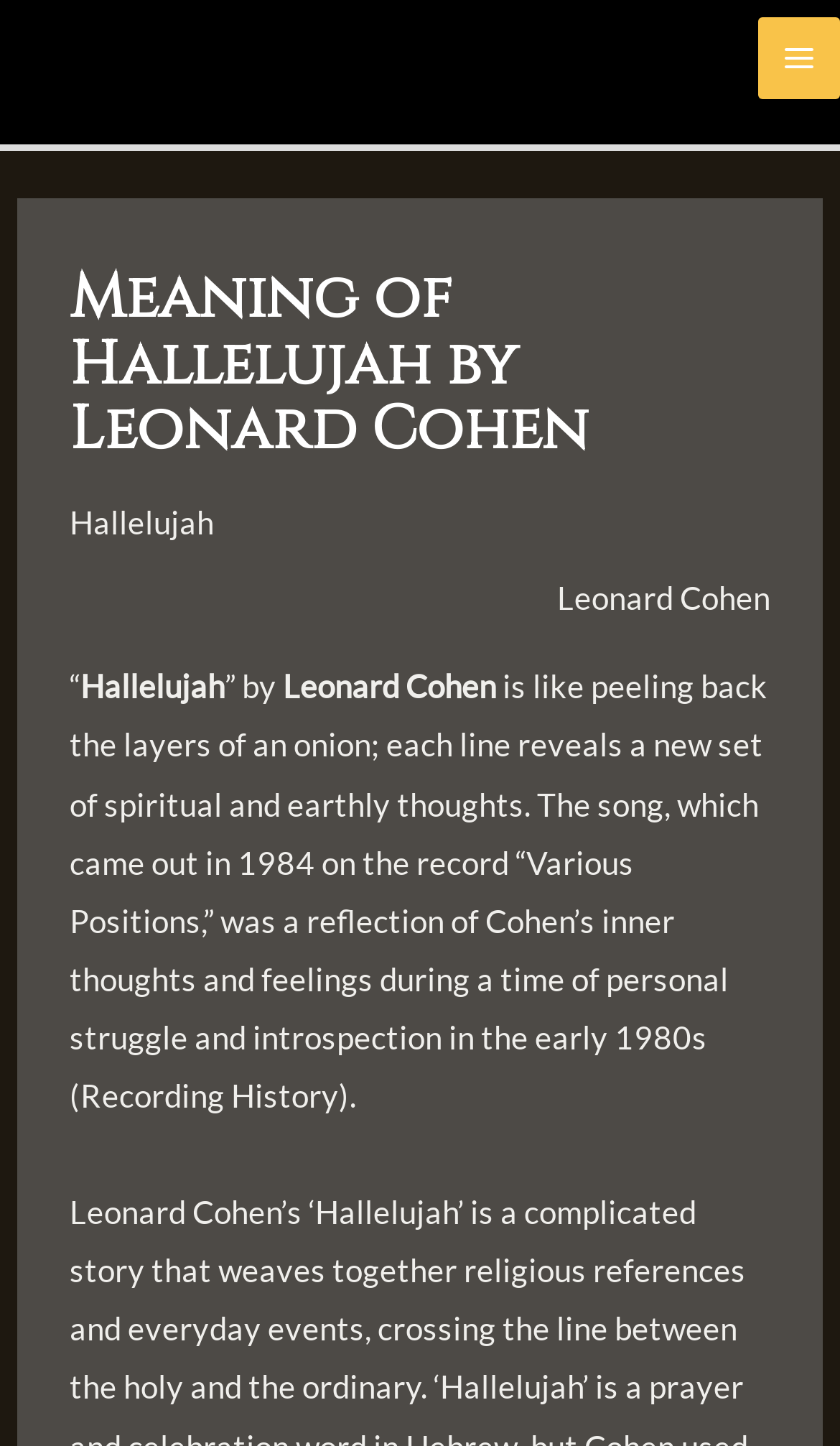Provide a comprehensive caption for the webpage.

The webpage is about the analysis of the iconic song "Hallelujah" by Leonard Cohen. At the top right corner, there is a "MAIN MENU" button. Below it, there is an image, followed by a heading that reads "Meaning of Hallelujah by Leonard Cohen". 

The main content of the webpage is a passage of text that discusses the song's meaning. The passage starts with a quote, indicated by quotation marks, and then explains that the song is like peeling back the layers of an onion, revealing new spiritual and earthly thoughts. The text continues to describe the song's background, stating that it was released in 1984 on the record "Various Positions" and reflects Cohen's inner thoughts and feelings during a time of personal struggle.

The passage is divided into several paragraphs, with the main text occupying most of the page. There are a total of 7 paragraphs, with the last one being a short sentence that summarizes the song's complexity, weaving together religious references and everyday events.